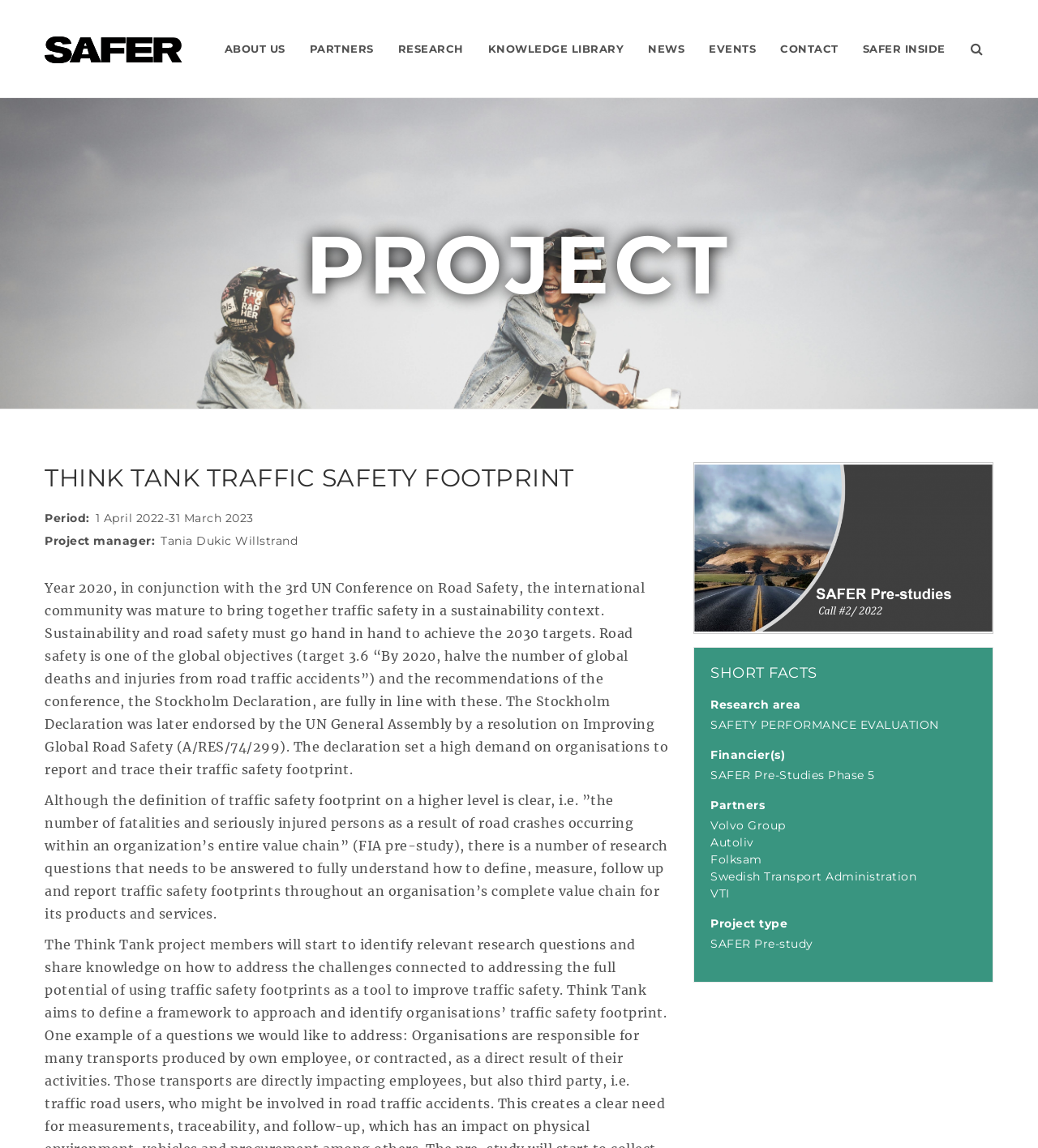Identify the bounding box coordinates for the region to click in order to carry out this instruction: "Search for something". Provide the coordinates using four float numbers between 0 and 1, formatted as [left, top, right, bottom].

[0.926, 0.0, 0.957, 0.085]